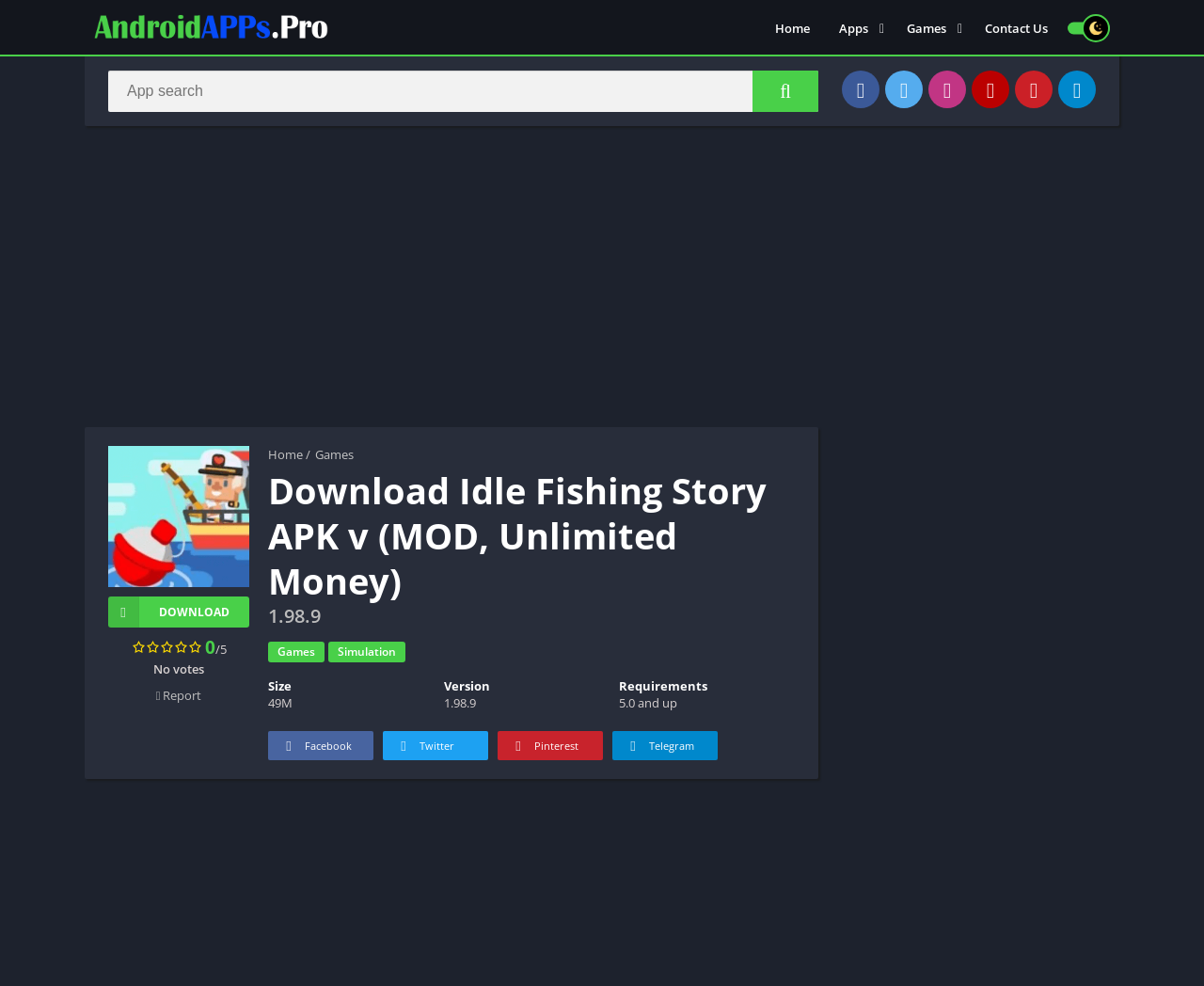What type of game is Idle Fishing Story?
Craft a detailed and extensive response to the question.

Based on the webpage, Idle Fishing Story is categorized under Simulation games, which can be inferred from the link 'Simulation' next to the 'Games' link.